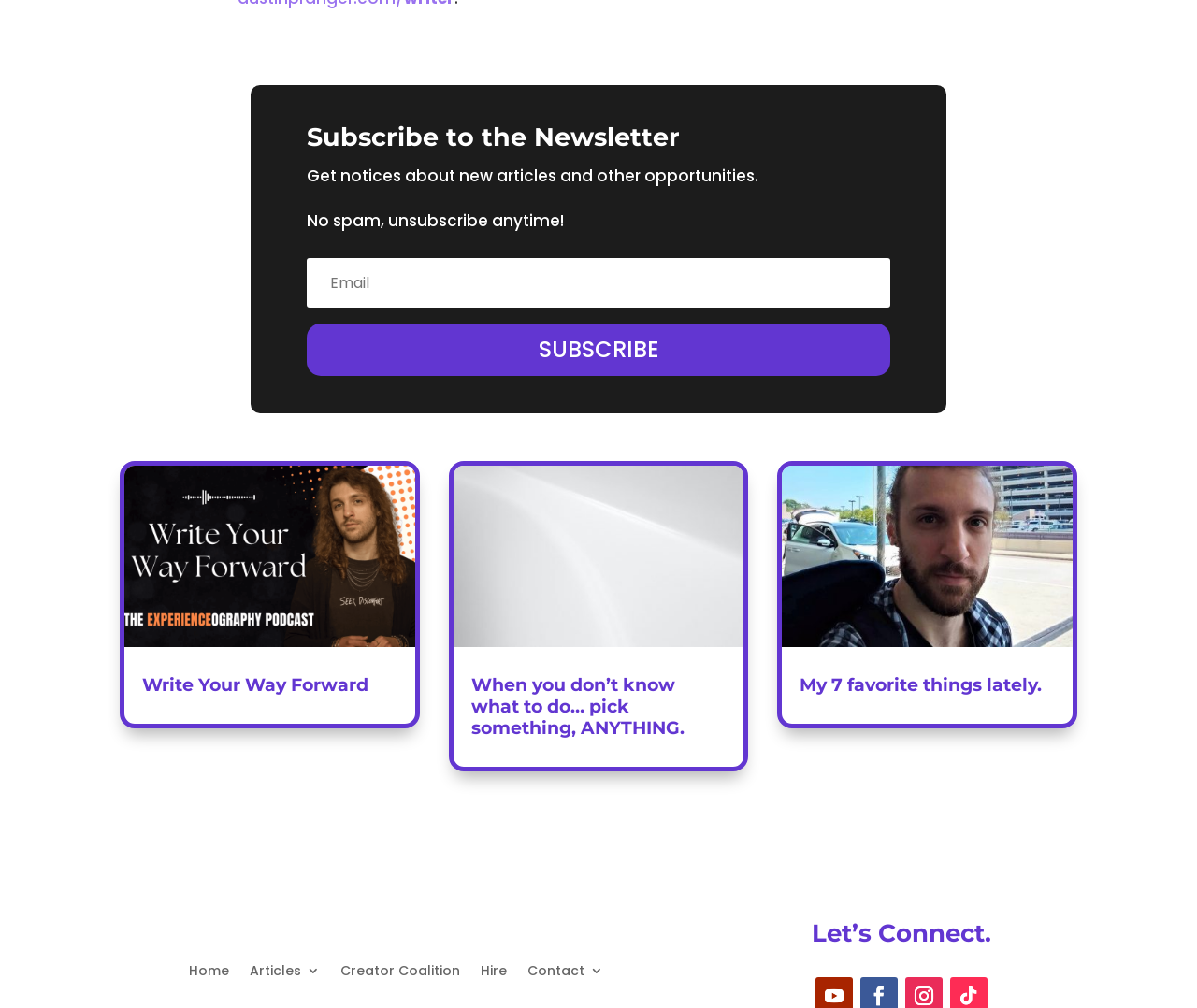What is the last link in the footer section?
Answer the question with detailed information derived from the image.

The footer section has several links, including 'Home', 'Articles', 'Creator Coalition', 'Hire', and 'Contact', with 'Contact' being the last one.